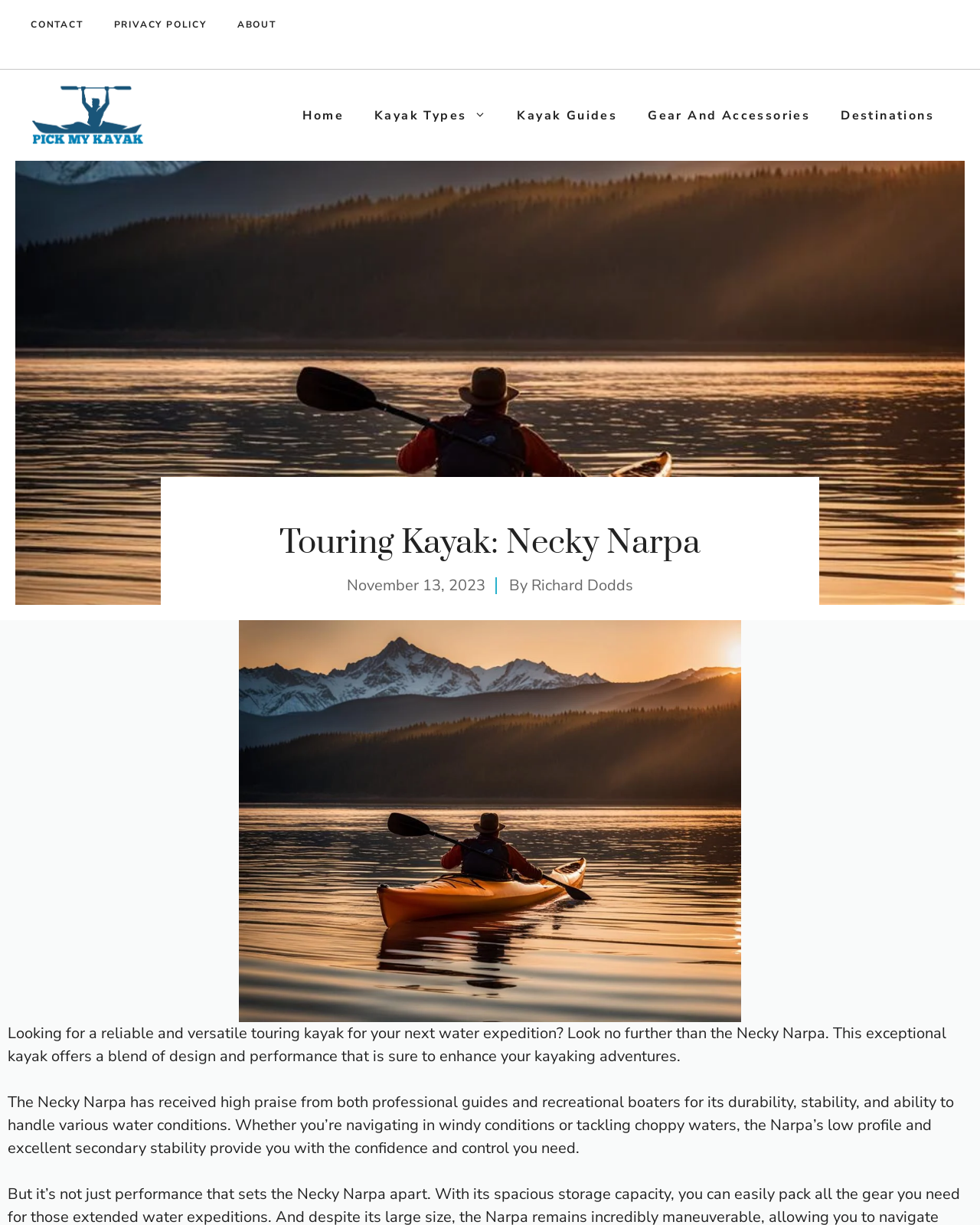Locate the bounding box coordinates of the segment that needs to be clicked to meet this instruction: "Search for something".

None